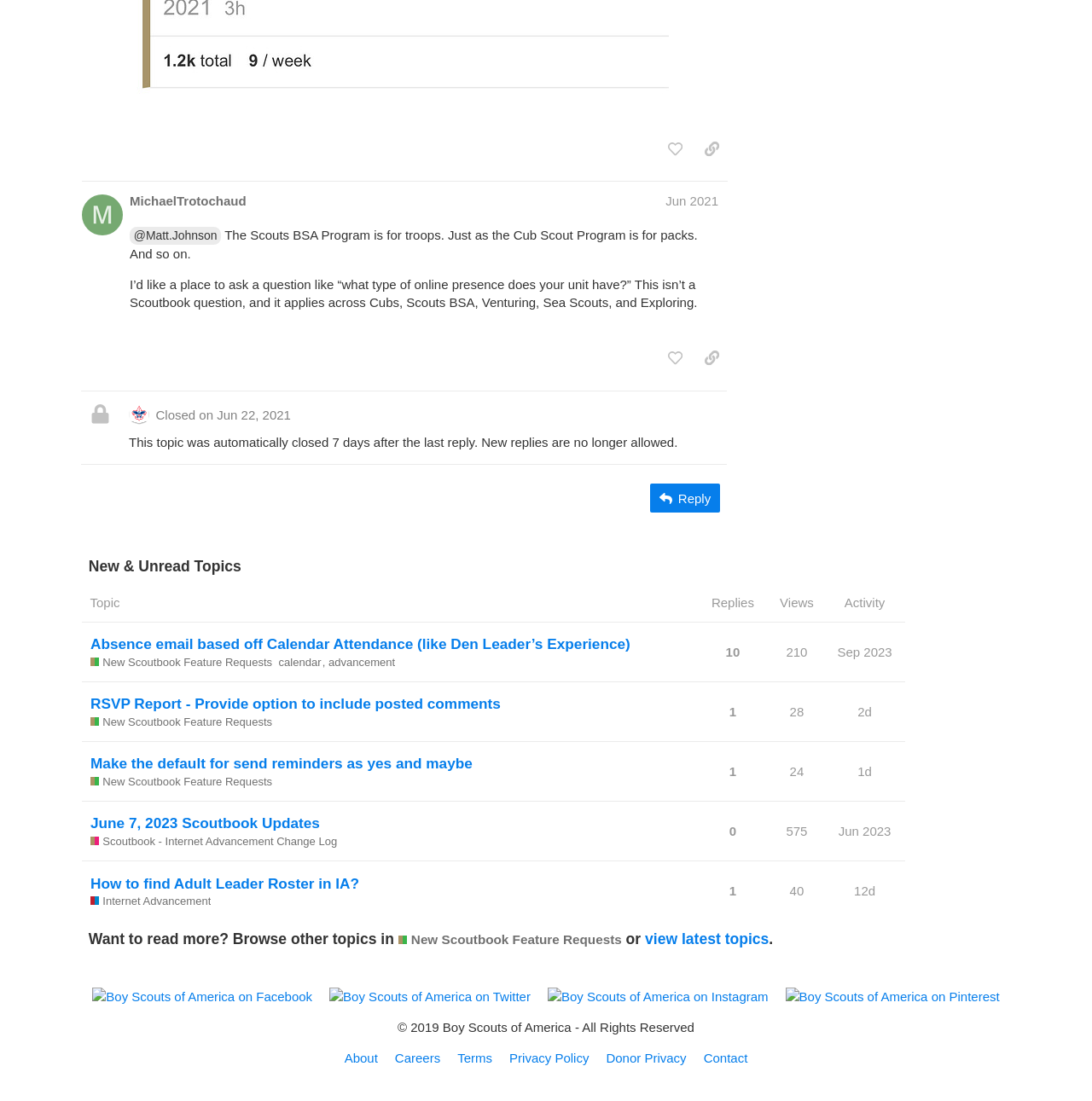Please indicate the bounding box coordinates of the element's region to be clicked to achieve the instruction: "like this post". Provide the coordinates as four float numbers between 0 and 1, i.e., [left, top, right, bottom].

[0.604, 0.122, 0.633, 0.149]